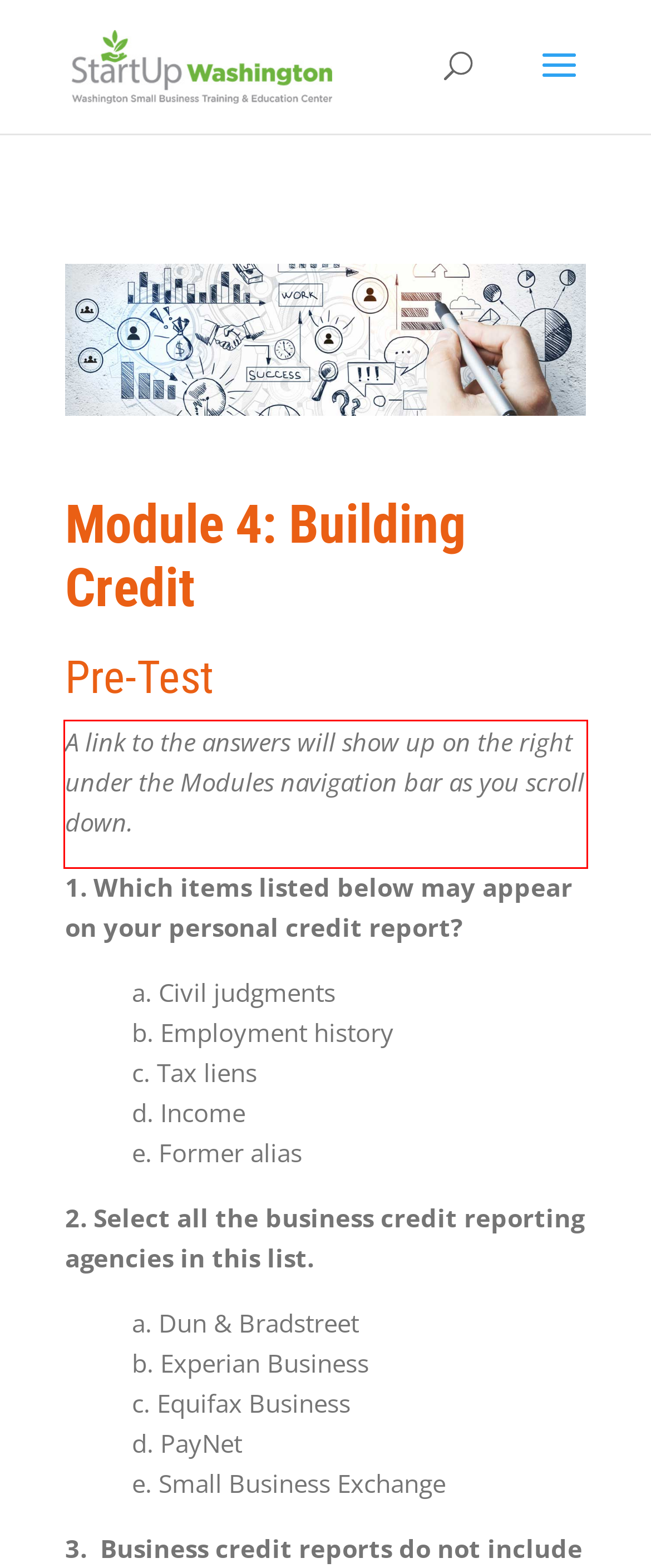Please analyze the provided webpage screenshot and perform OCR to extract the text content from the red rectangle bounding box.

A link to the answers will show up on the right under the Modules navigation bar as you scroll down.